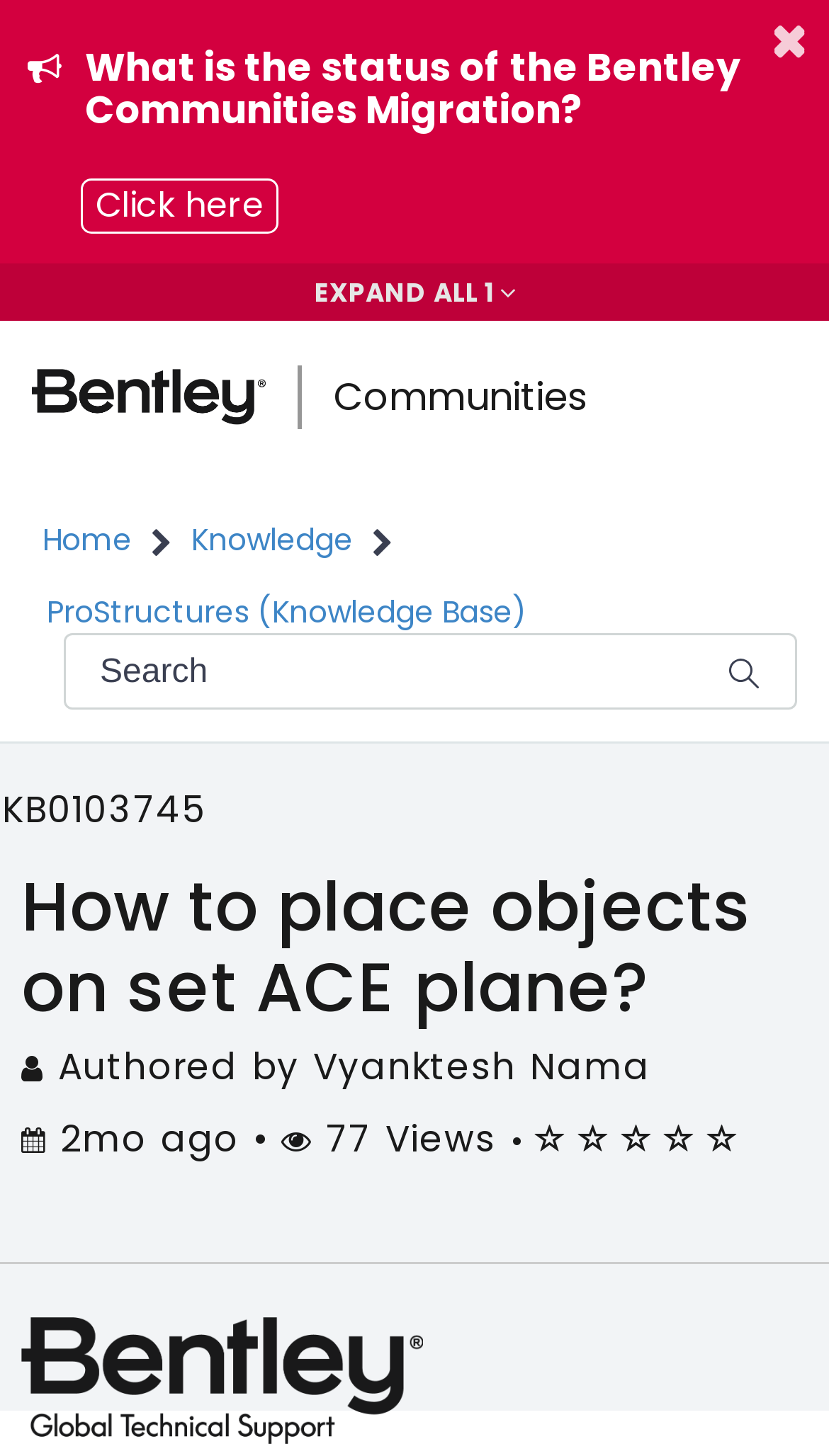What is the name of the product being discussed?
Please respond to the question with as much detail as possible.

The webpage is focused on ProStructures, which is a product, and the title of the webpage is 'How to place objects on set ACE plane?' which suggests that the webpage is providing information or guidance on using ProStructures.